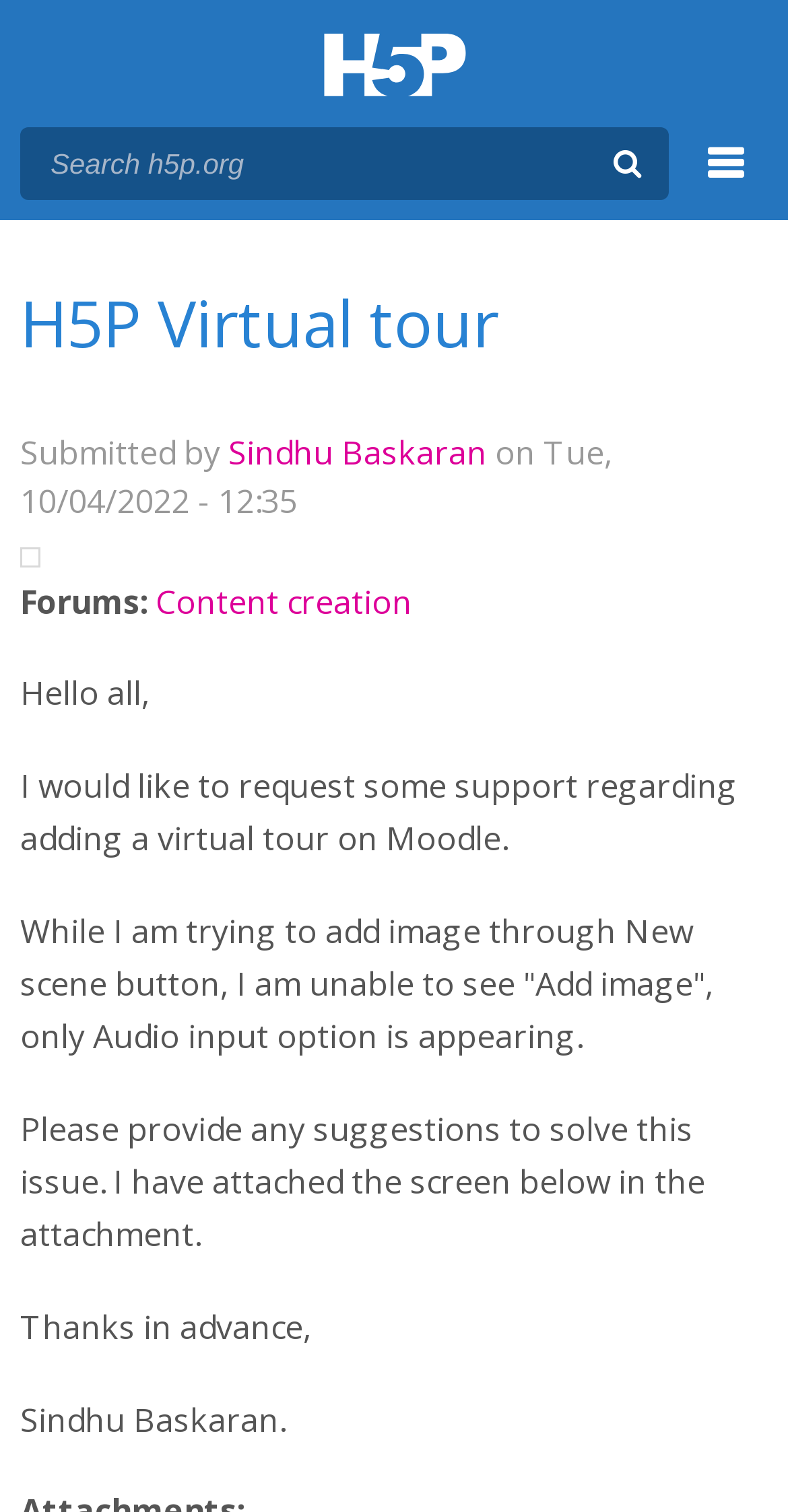Please determine the bounding box coordinates for the UI element described here. Use the format (top-left x, top-left y, bottom-right x, bottom-right y) with values bounded between 0 and 1: name="keys" placeholder="Search h5p.org"

[0.026, 0.084, 0.849, 0.132]